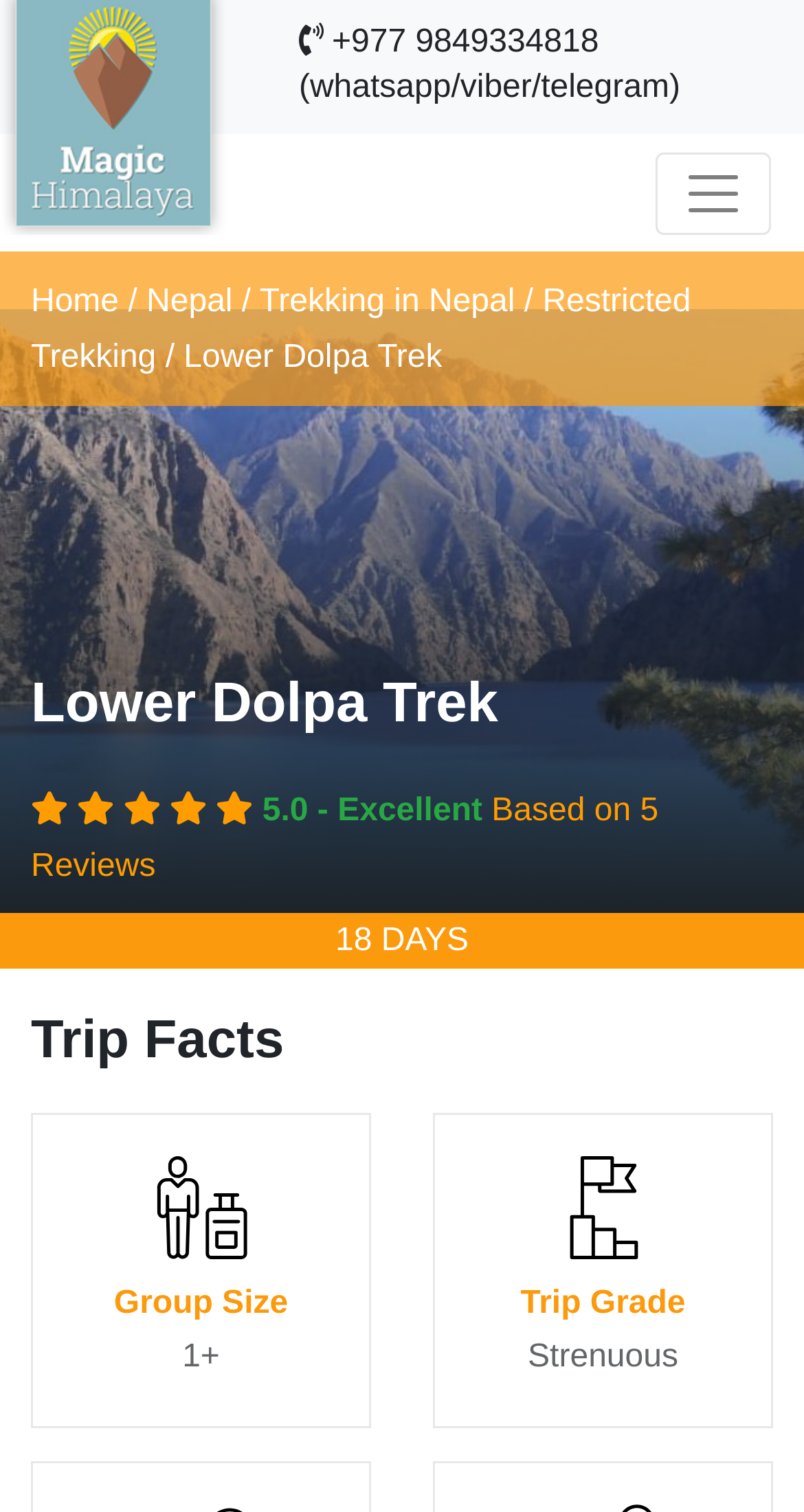Determine the main heading text of the webpage.

Lower Dolpa Trek